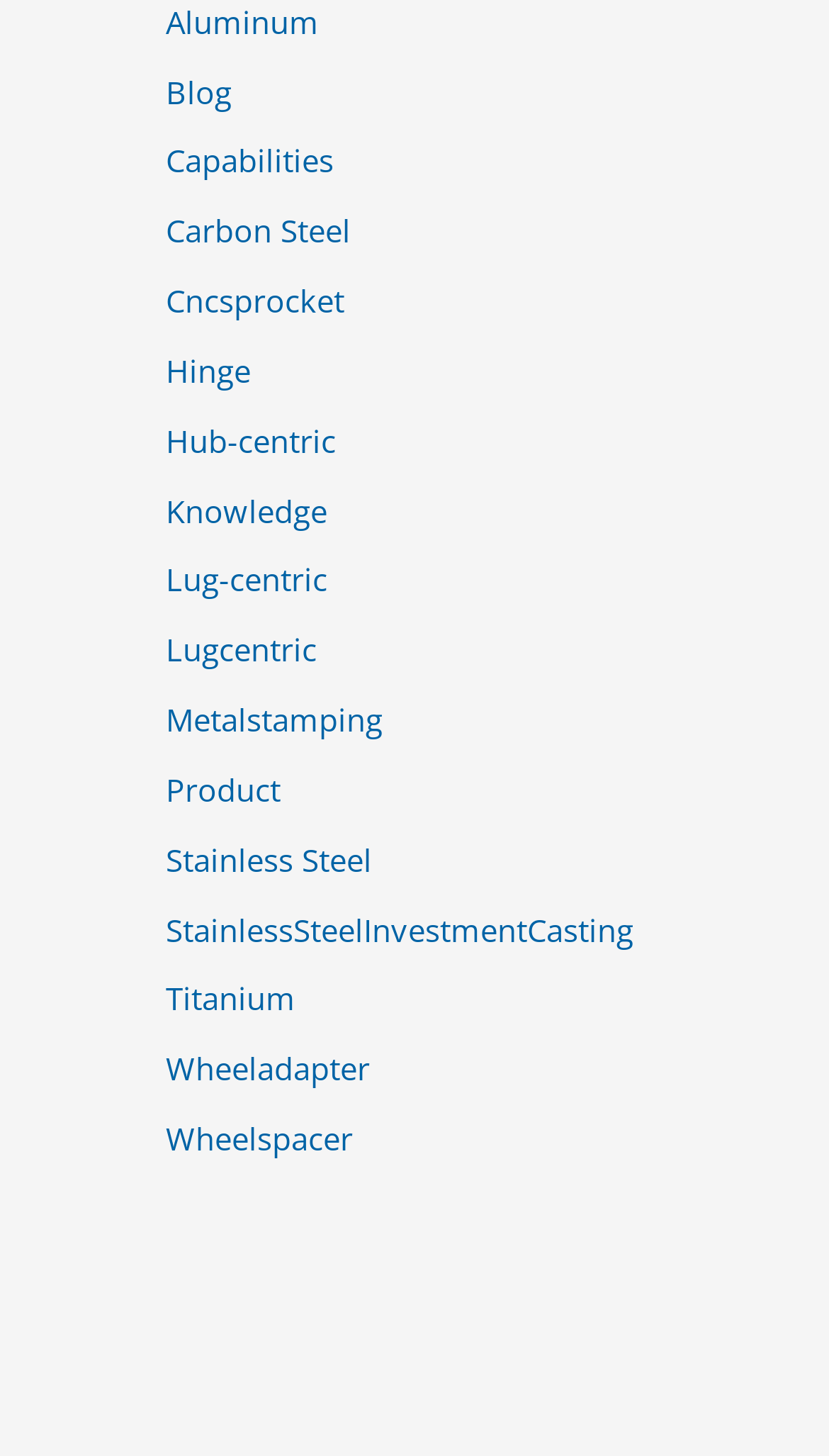How many links are in the top navigation menu?
Based on the screenshot, provide your answer in one word or phrase.

24